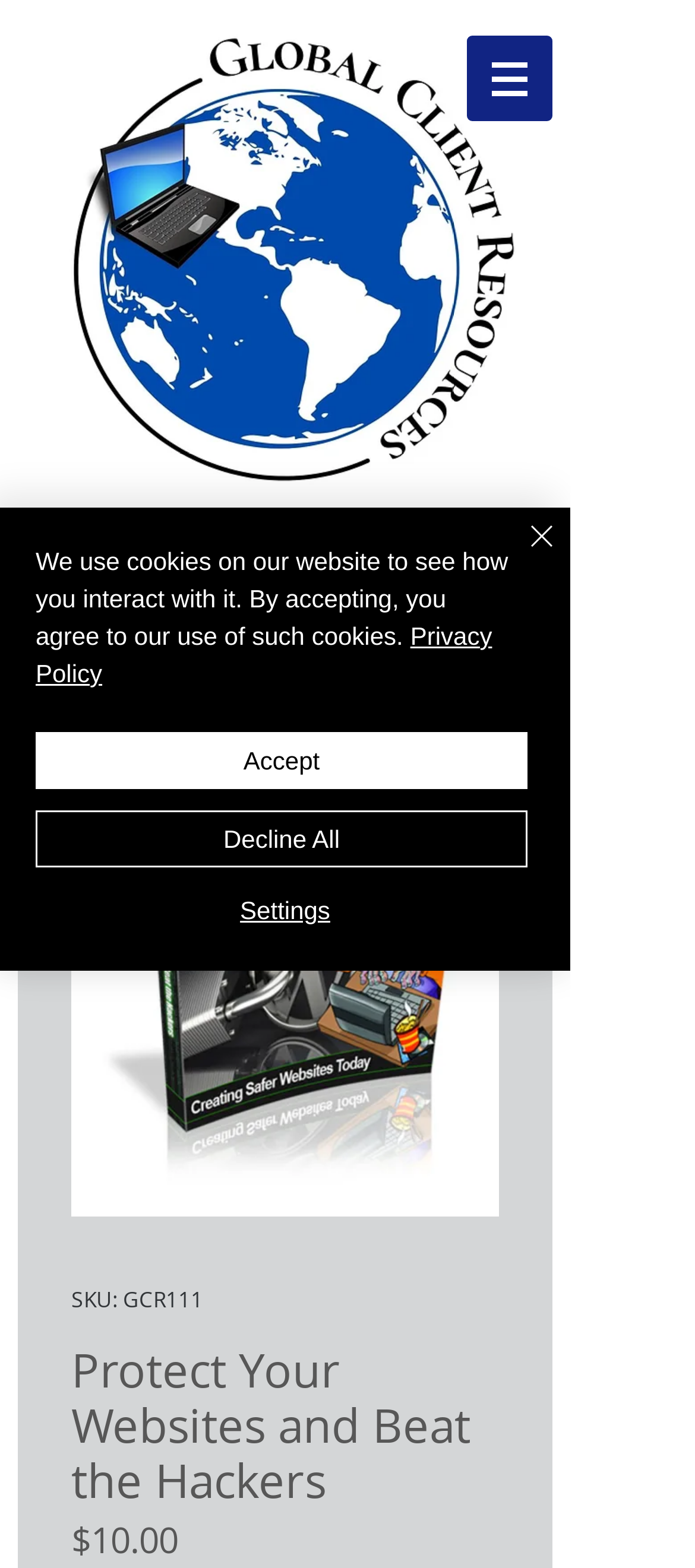What is the product title?
From the screenshot, provide a brief answer in one word or phrase.

Protect Your Websites and Beat the Hackers